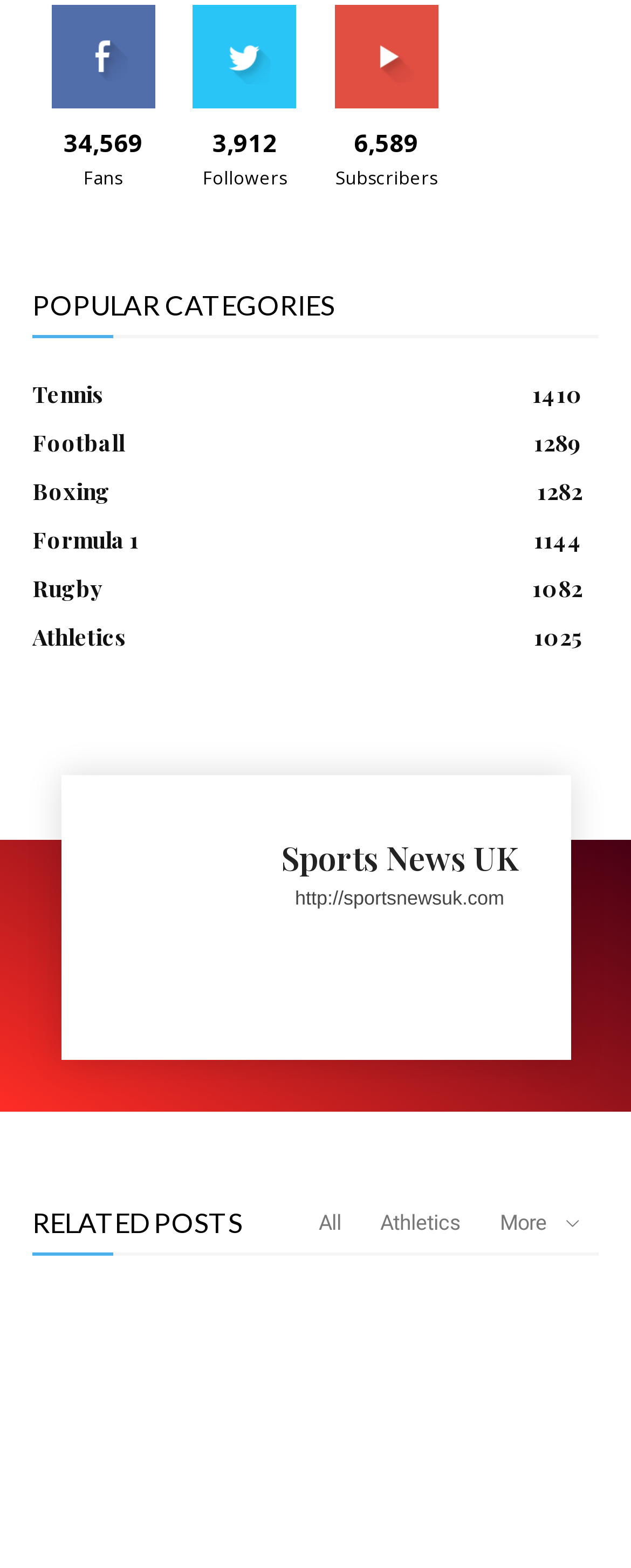What is the purpose of the 'FOLLOW' button?
Please interpret the details in the image and answer the question thoroughly.

I found the answer by looking at the link element with the bounding box coordinates [0.328, 0.003, 0.448, 0.019] which contains the text 'FOLLOW' and is next to the '3,912' followers count.